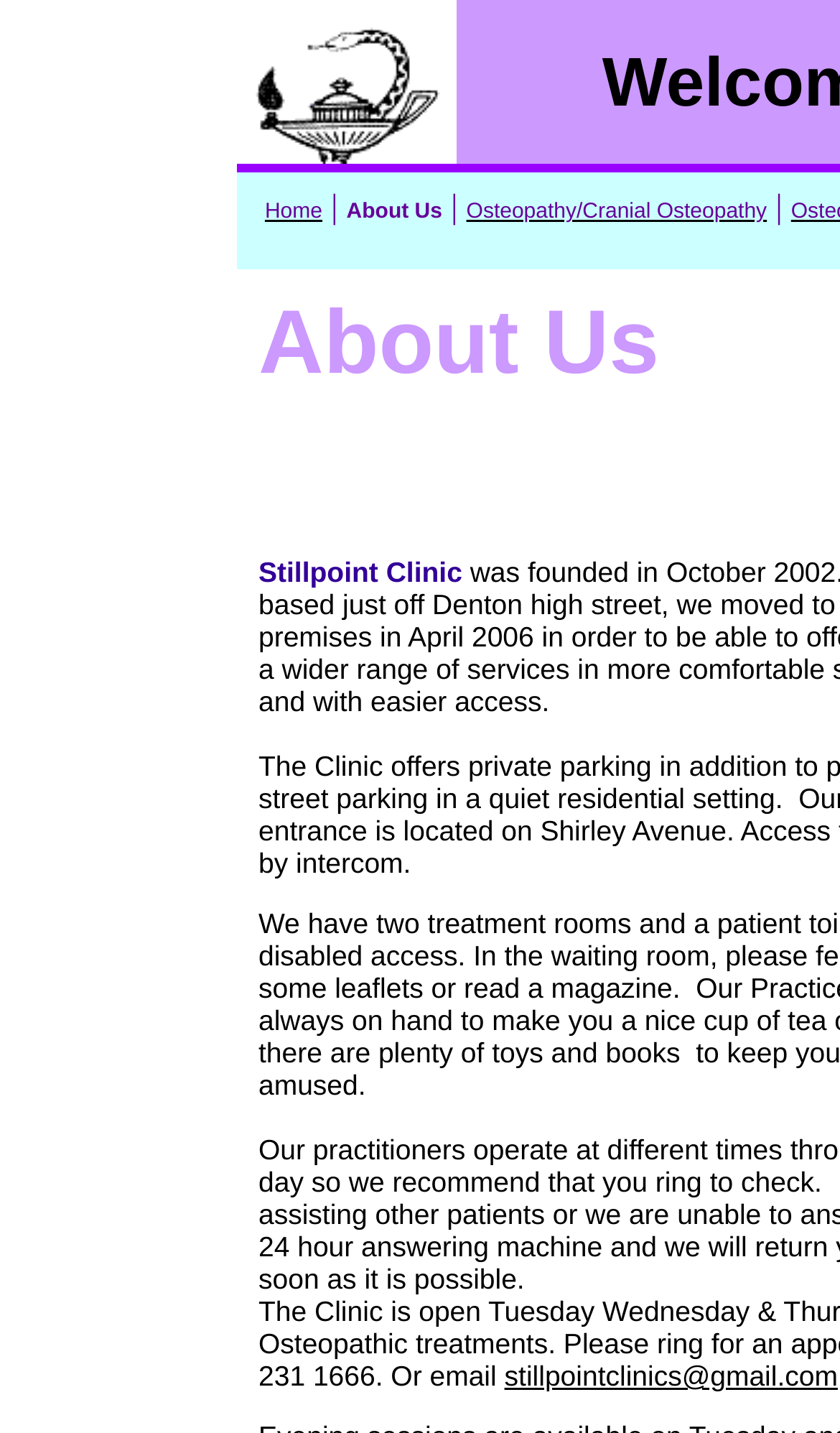Extract the bounding box coordinates for the HTML element that matches this description: "stillpointclinics@gmail.com". The coordinates should be four float numbers between 0 and 1, i.e., [left, top, right, bottom].

[0.601, 0.949, 0.998, 0.971]